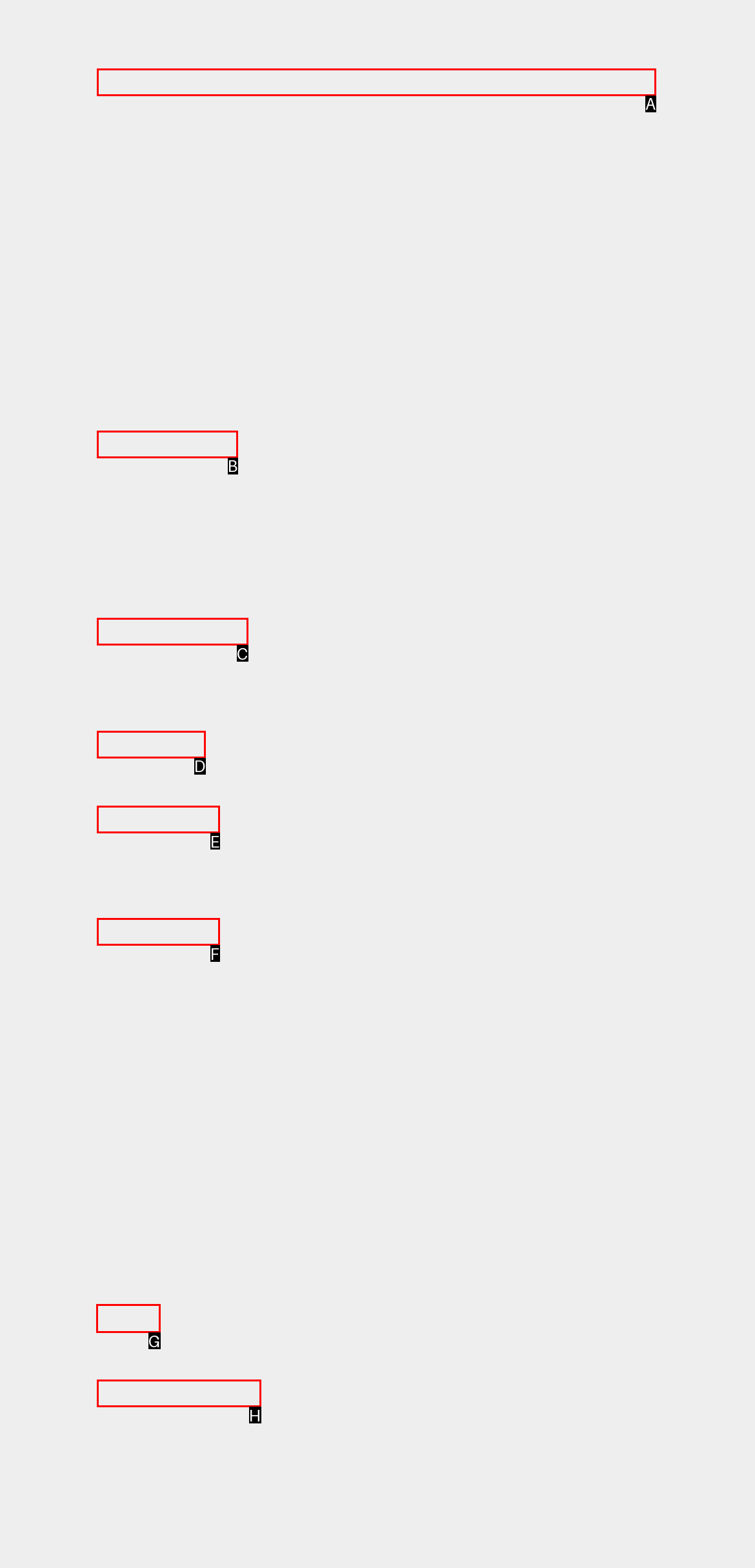Which option should be clicked to execute the task: Log in to the website?
Reply with the letter of the chosen option.

G